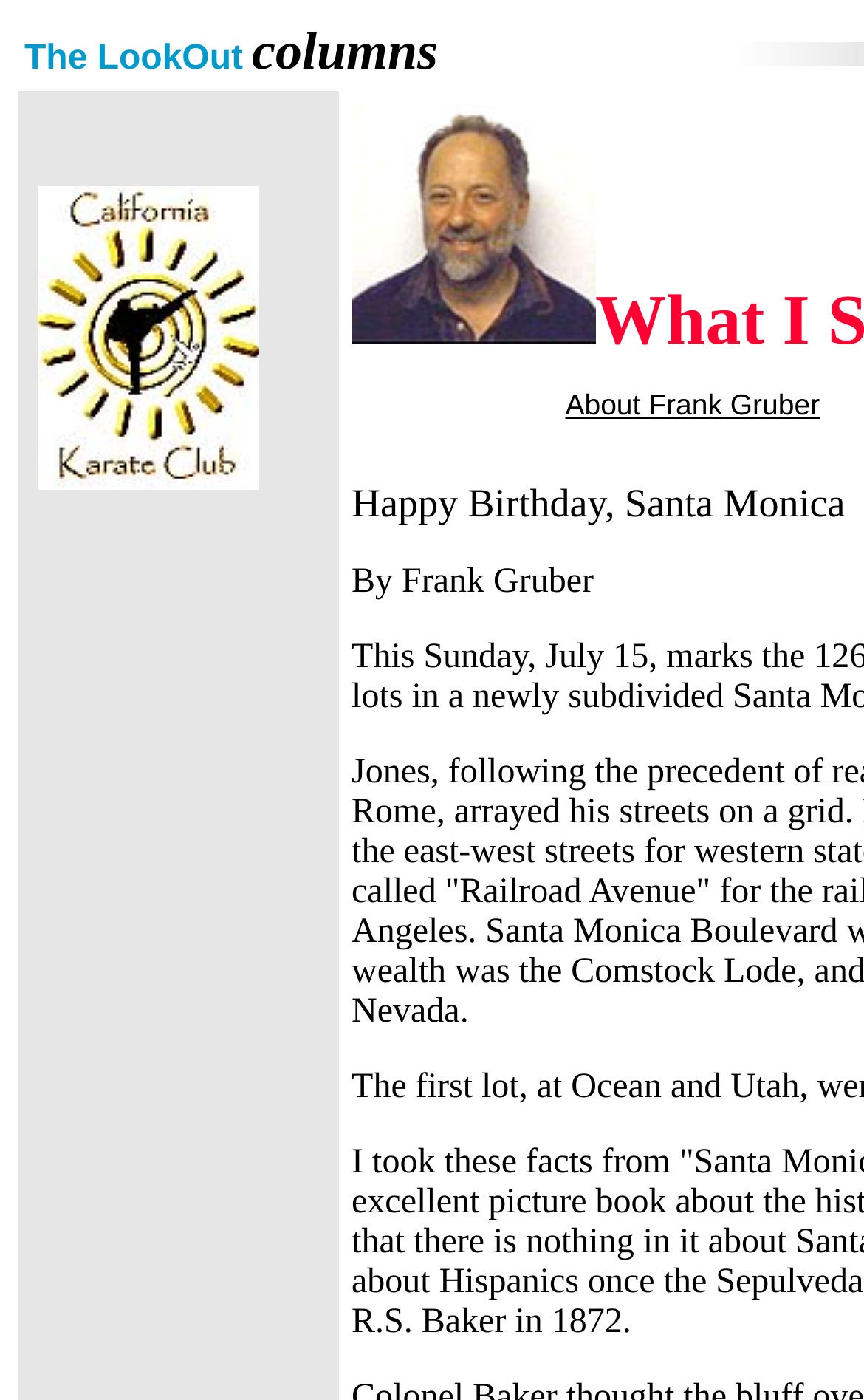Given the description "About Frank Gruber", provide the bounding box coordinates of the corresponding UI element.

[0.654, 0.277, 0.949, 0.301]